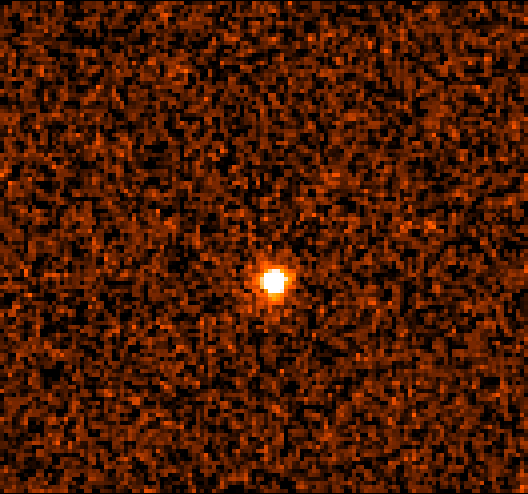Create a detailed narrative of what is happening in the image.

This image captures the optical transient (OT) associated with the Gamma-Ray Burst (GRB) 990123, which occurred on January 23, 1999. The image showcases the OT as a bright point at the center, surrounded by a field of stars. The data was obtained from the Hubble Space Telescope (HST) during the first observation on February 8, 1999, by Steven Beckwith. This observation plays a crucial role in the study of the GRB, demonstrating the transient phenomenon superimposed on an irregular galaxy, possibly indicating an interaction between galaxies. An important aspect noted in the observations is that by the time of the first HST image, the optical transient had faded significantly, highlighting the dynamic nature of cosmic events.